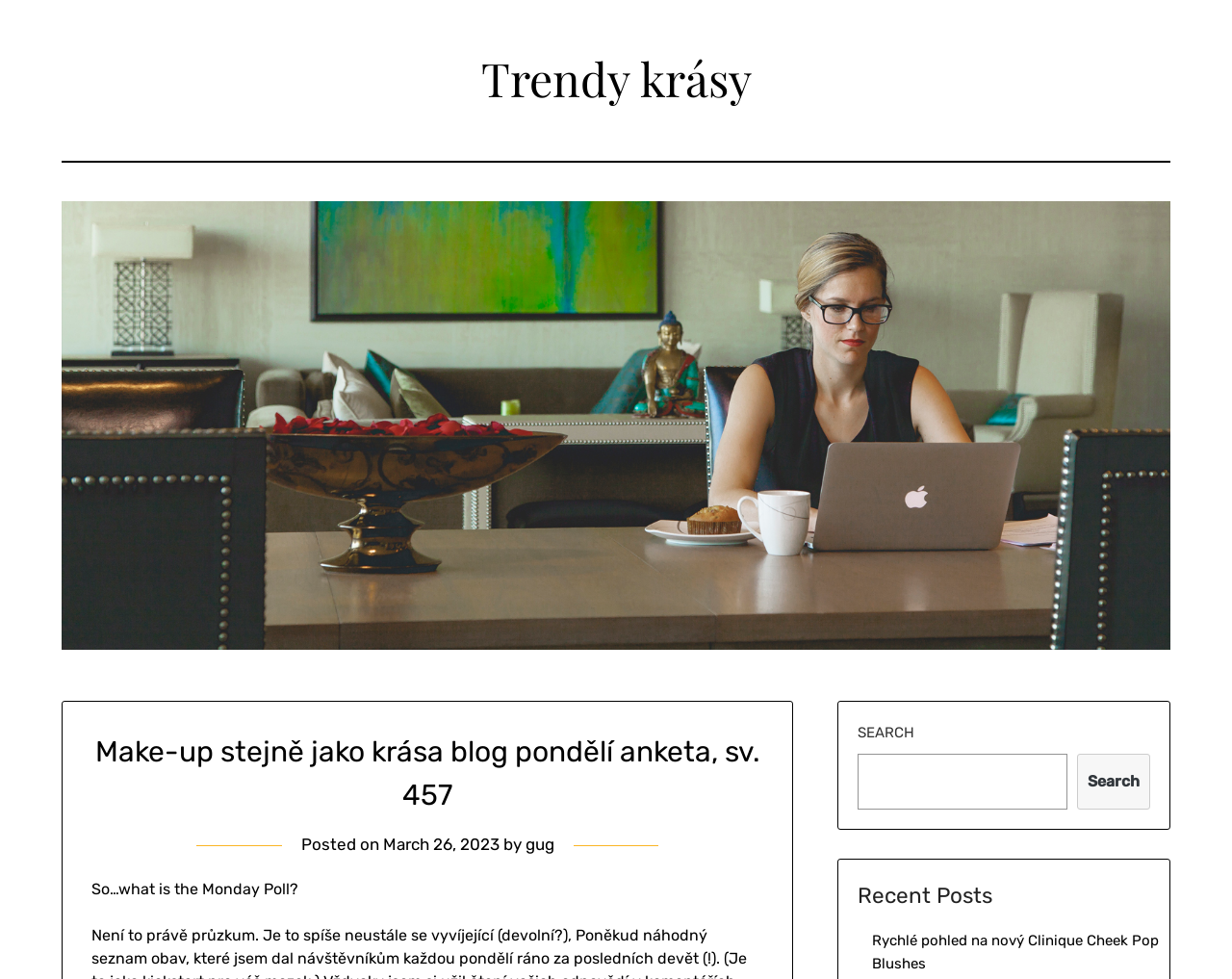Find the bounding box coordinates for the HTML element specified by: "Trendy krásy".

[0.39, 0.048, 0.61, 0.111]